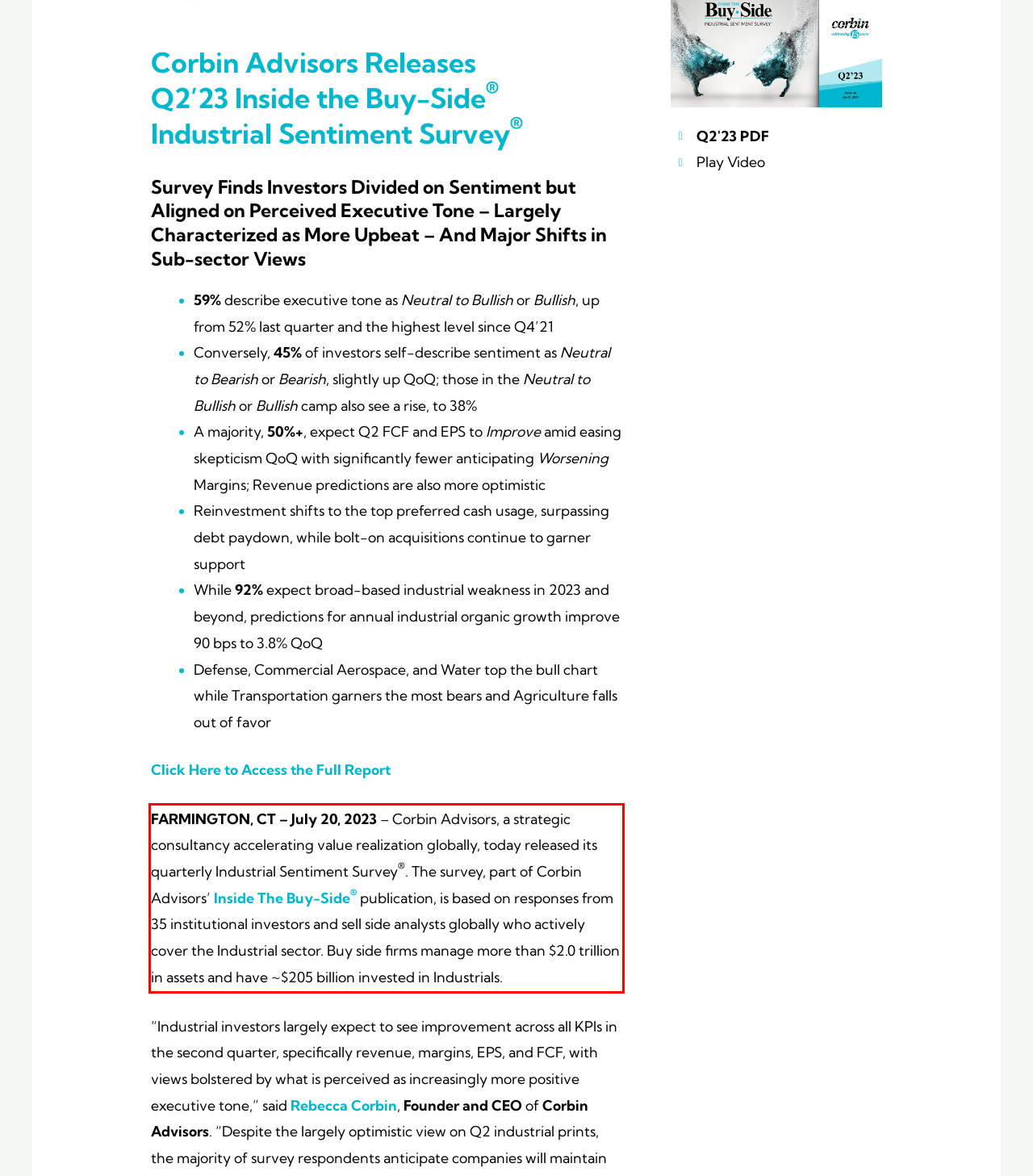Please identify and extract the text content from the UI element encased in a red bounding box on the provided webpage screenshot.

FARMINGTON, CT – July 20, 2023 – Corbin Advisors, a strategic consultancy accelerating value realization globally, today released its quarterly Industrial Sentiment Survey®. The survey, part of Corbin Advisors’ Inside The Buy-Side® publication, is based on responses from 35 institutional investors and sell side analysts globally who actively cover the Industrial sector. Buy side firms manage more than $2.0 trillion in assets and have ~$205 billion invested in Industrials.